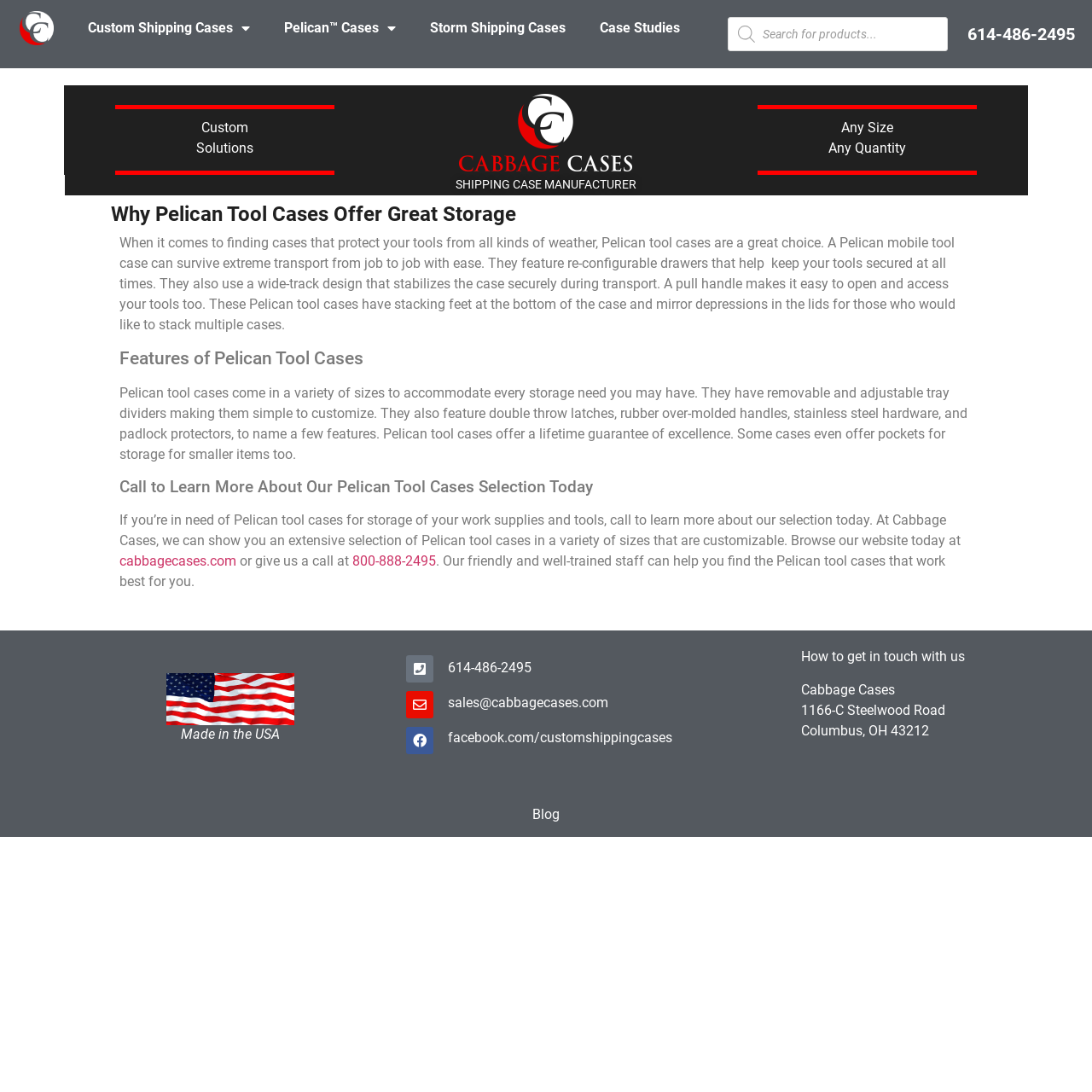What is the feature of Pelican tool cases that helps keep tools secured?
Please respond to the question with a detailed and thorough explanation.

I found this feature by reading the static text element that describes the features of Pelican tool cases, which mentions 're-configurable drawers that help keep your tools secured at all times'.